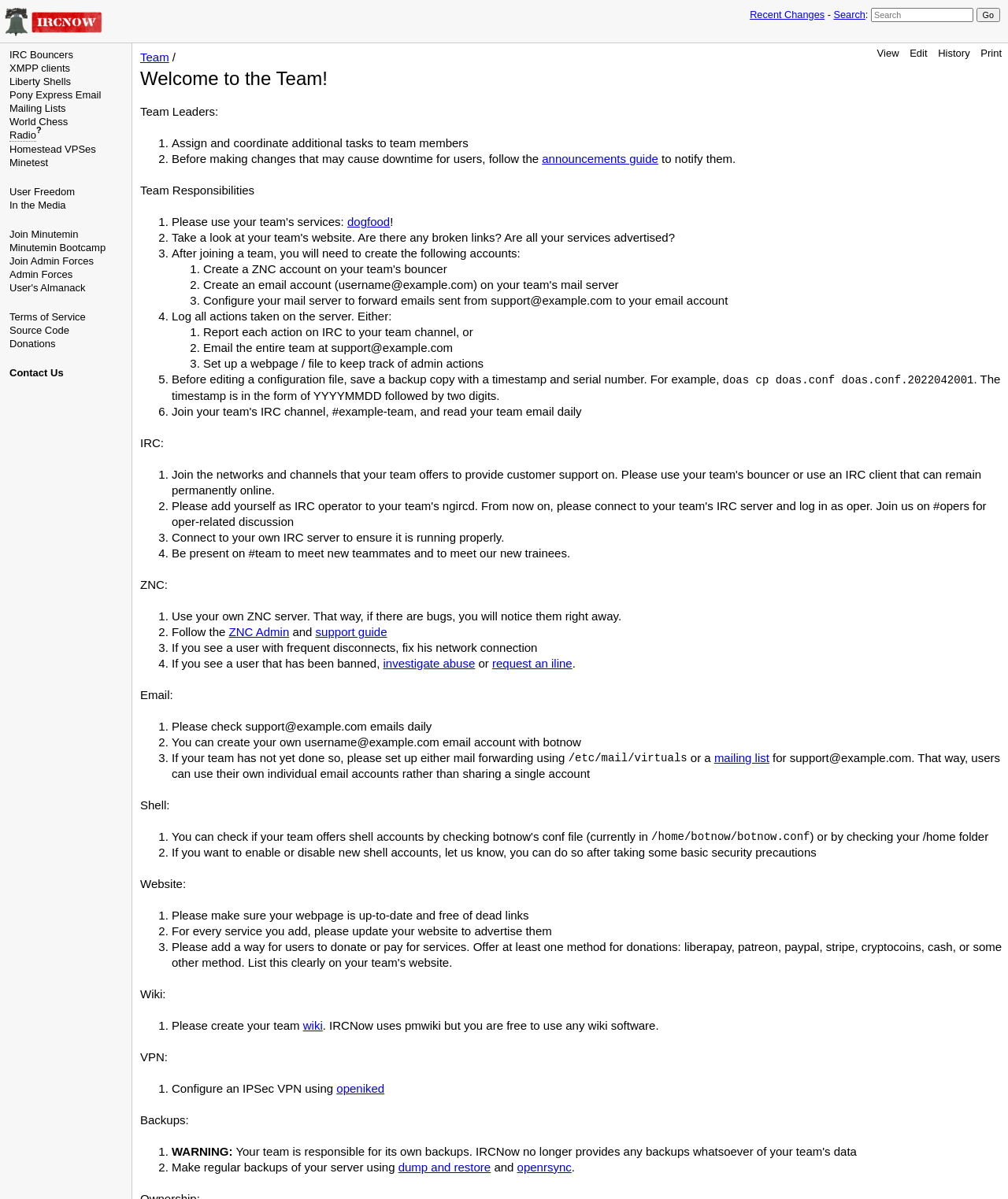Please reply with a single word or brief phrase to the question: 
What is the recommended way to keep track of admin actions?

Log all actions taken on the server